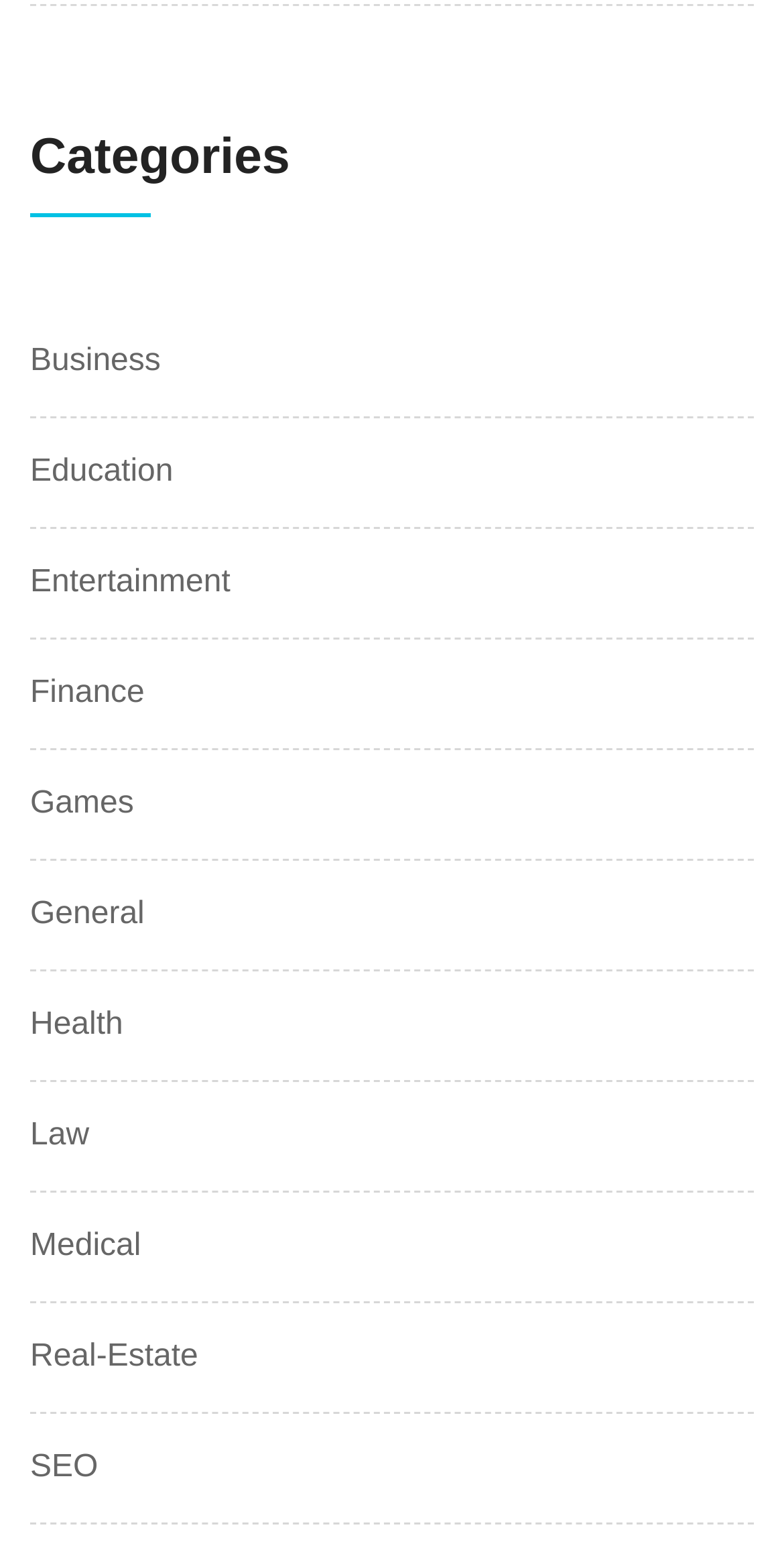Determine the coordinates of the bounding box for the clickable area needed to execute this instruction: "Explore Games category".

[0.038, 0.501, 0.171, 0.532]